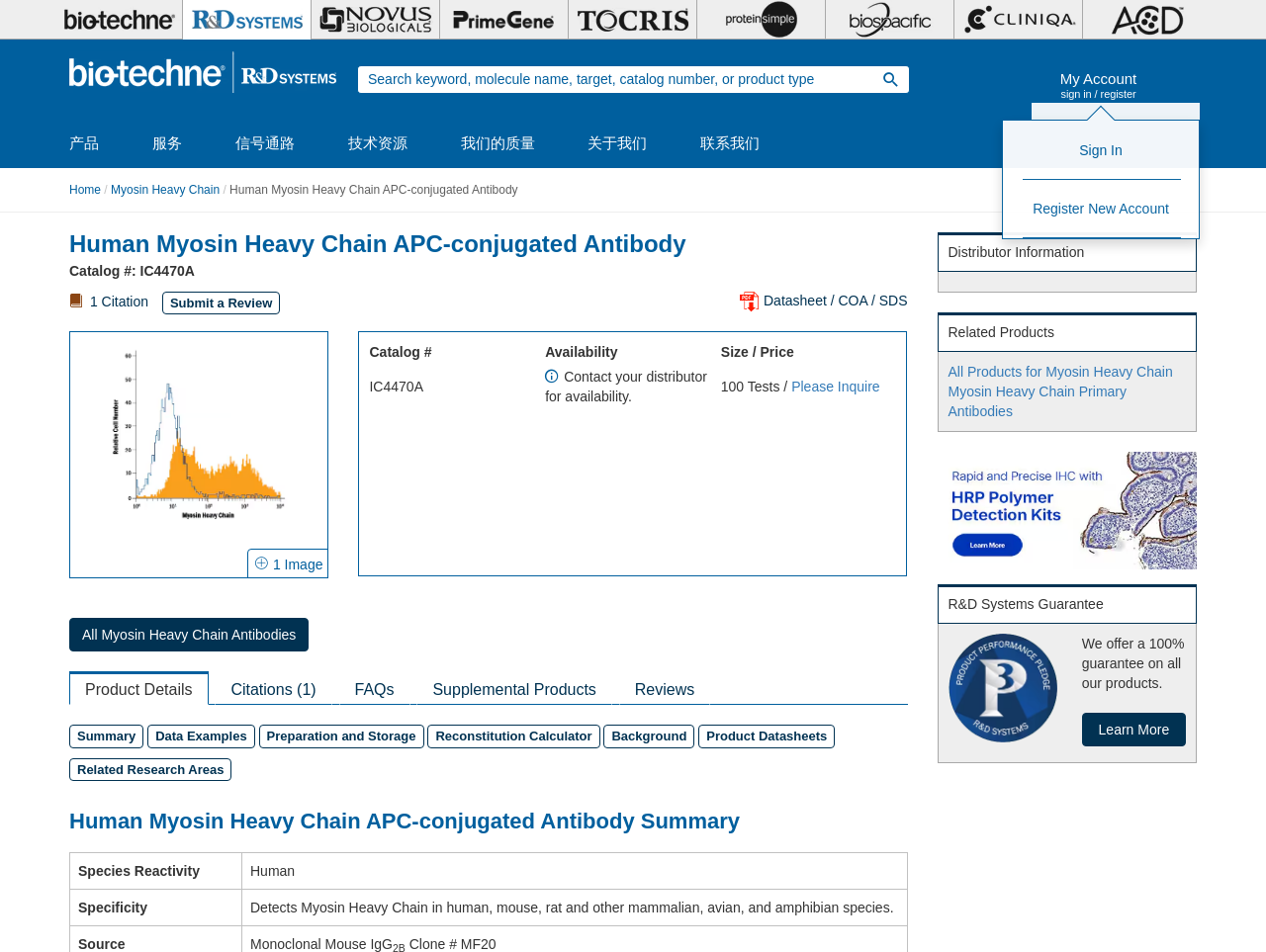Please identify the bounding box coordinates of the element's region that needs to be clicked to fulfill the following instruction: "Search for a product". The bounding box coordinates should consist of four float numbers between 0 and 1, i.e., [left, top, right, bottom].

[0.282, 0.067, 0.688, 0.097]